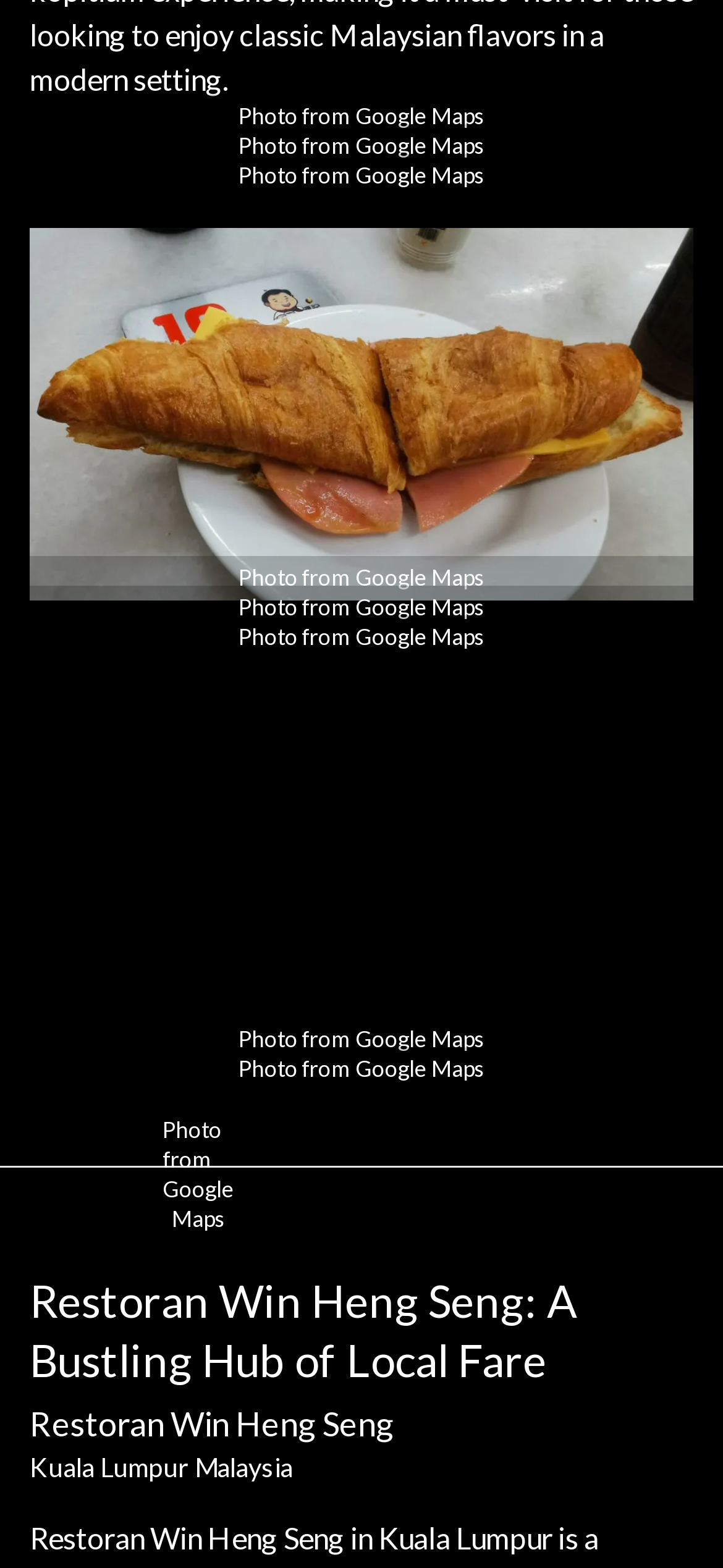Reply to the question with a single word or phrase:
How many images are on the page?

2